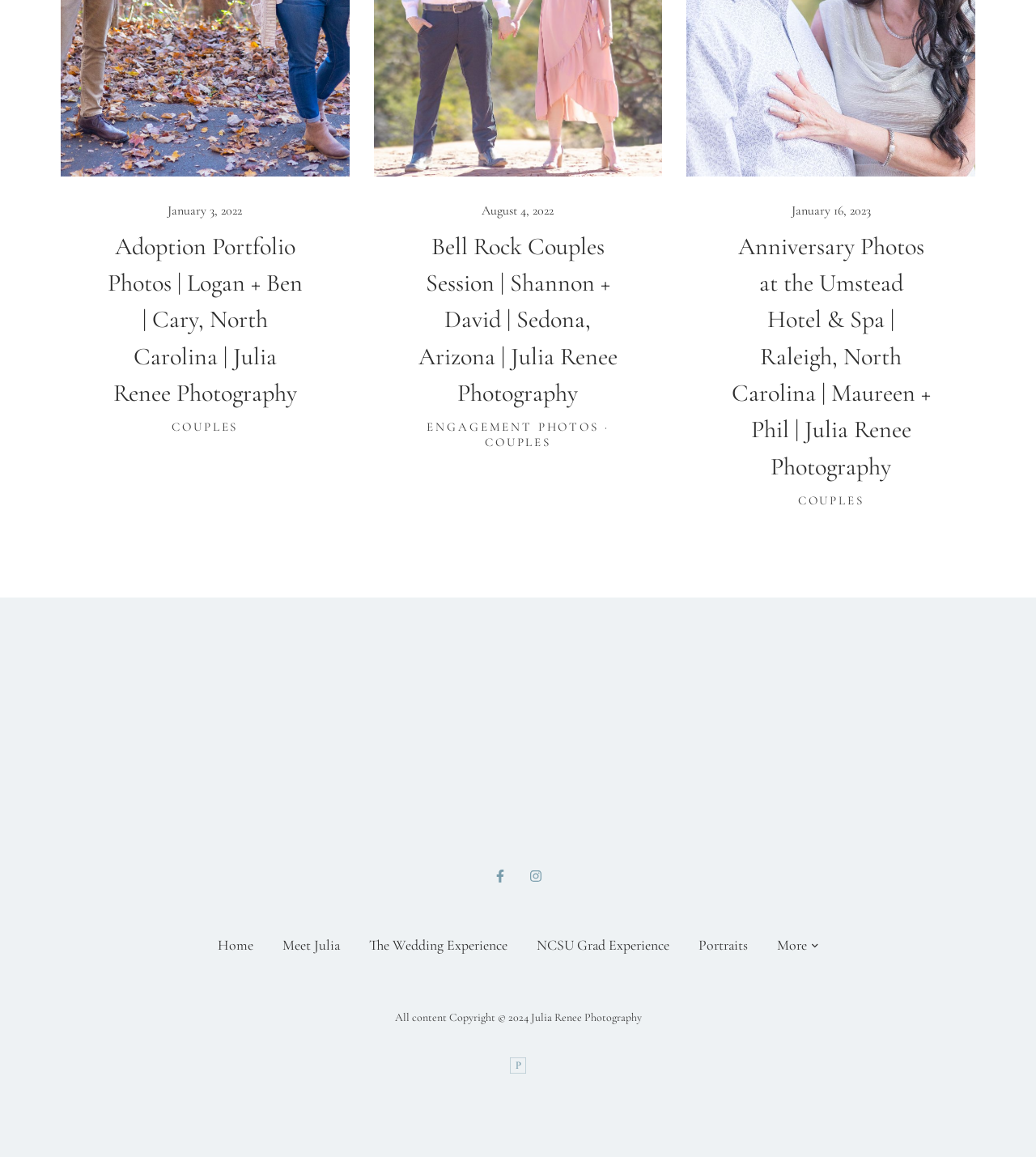What is the date of the latest photo?
Provide an in-depth and detailed explanation in response to the question.

I looked for the latest date mentioned in the StaticText elements, and it is 'January 16, 2023'.